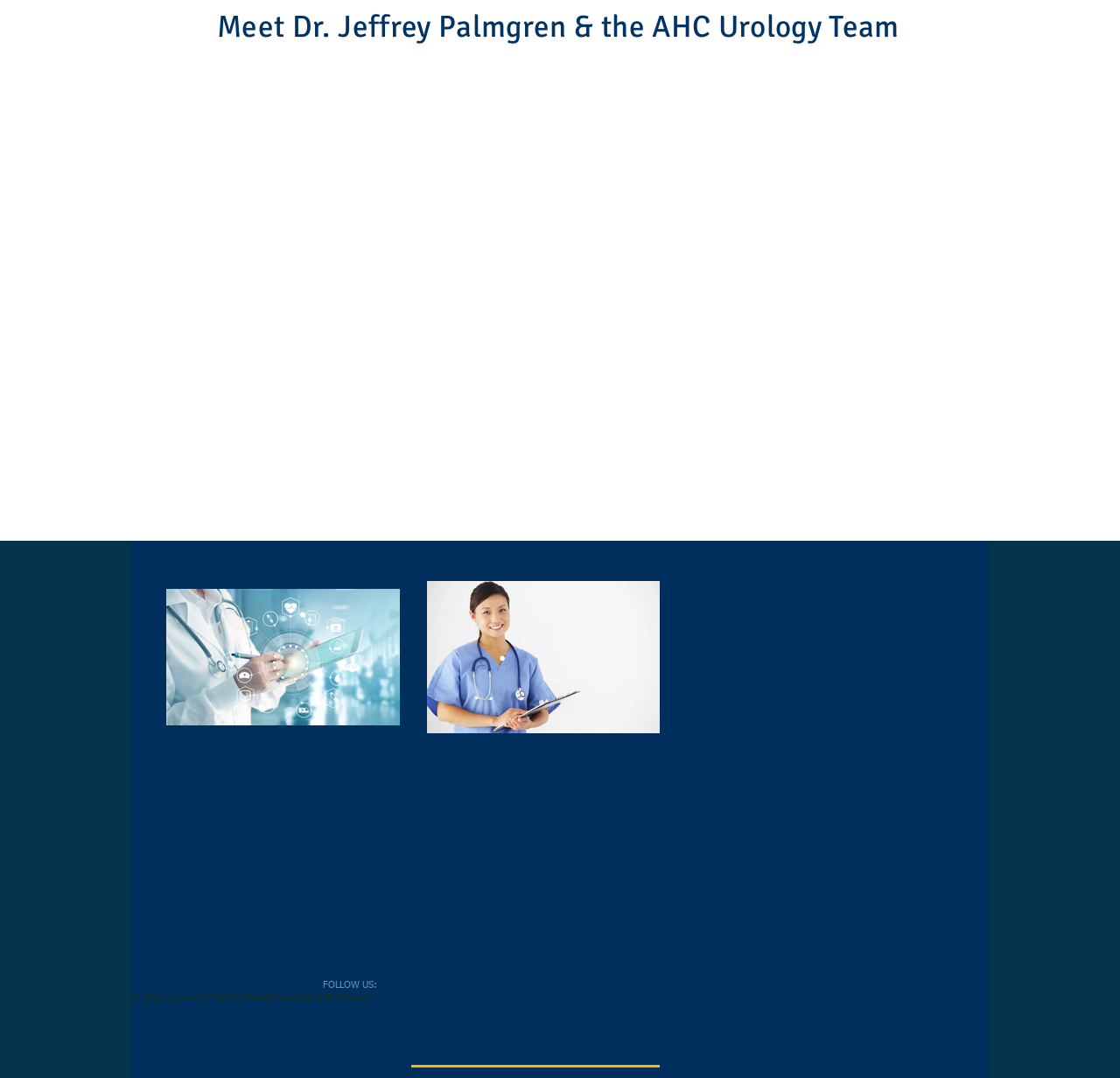Pinpoint the bounding box coordinates of the area that must be clicked to complete this instruction: "View Dr. Jeffrey Palmgren's profile".

[0.194, 0.008, 0.806, 0.042]